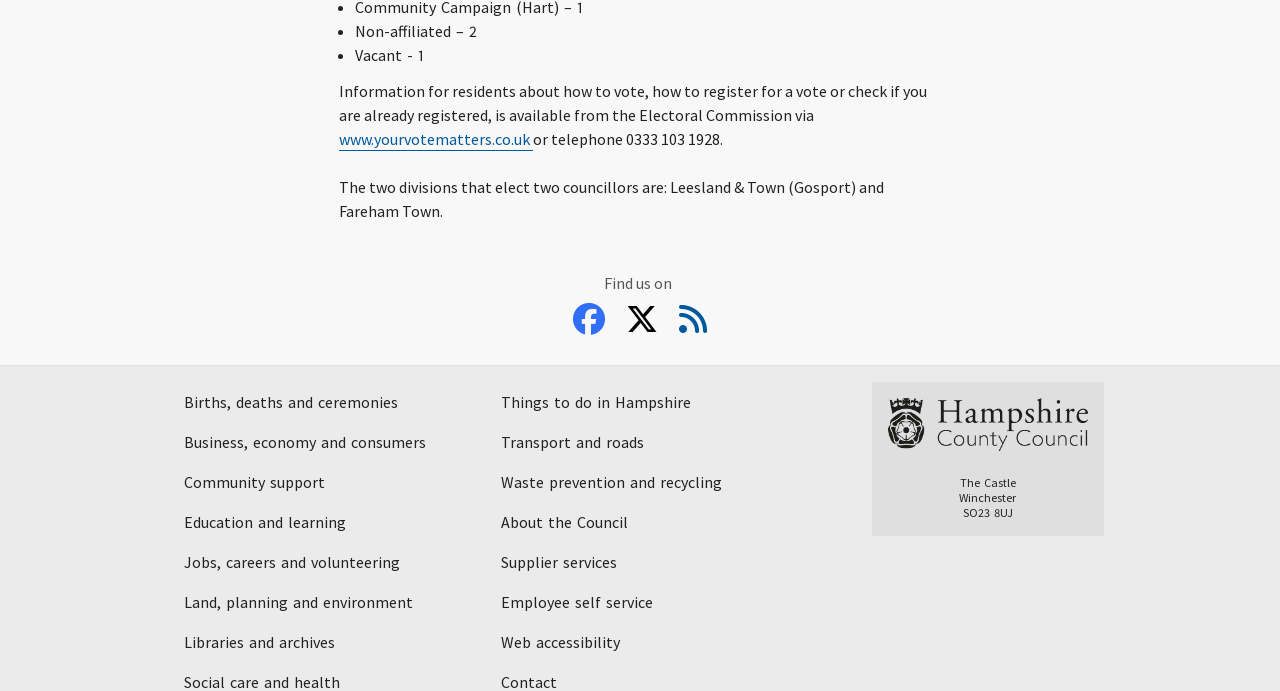Refer to the image and offer a detailed explanation in response to the question: How can residents get information about voting?

I found this information by reading the static text element that provides information for residents about how to vote, which mentions that the information is available from the Electoral Commission via their website www.yourvotematters.co.uk or by telephone 0333 103 1928.